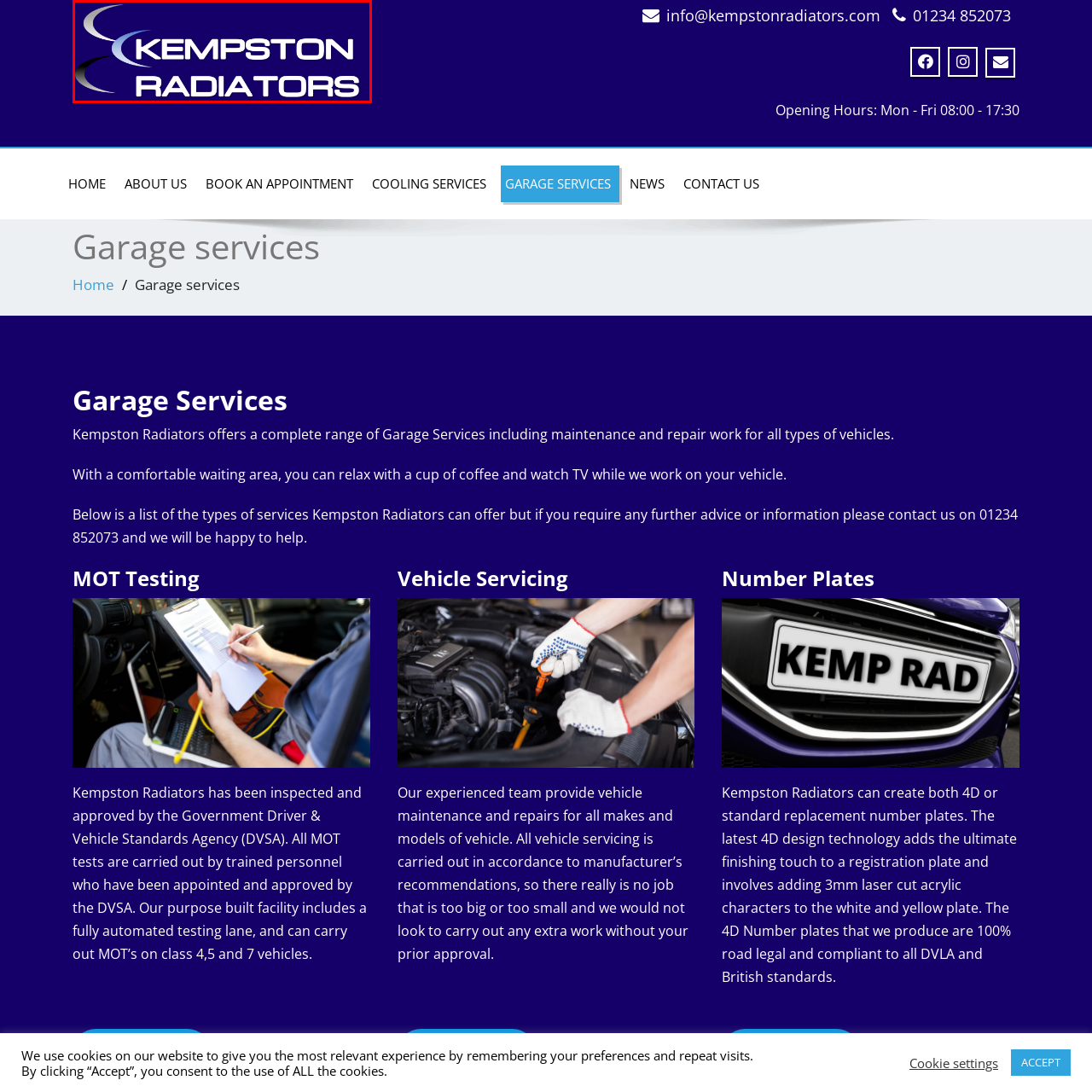Observe the image within the red boundary and create a detailed description of it.

The image displays the logo of Kempston Radiators, a leading specialist in vehicle cooling services based in Bedfordshire. The design features the company name prominently in bold, white letters against a deep blue background, complemented by elegant swirling graphics in lighter shades of blue and silver. This logo serves as a visual representation of their commitment to quality service in the automotive industry, highlighting their expertise in providing a full range of cooling and garage services for various types of vehicles, including cars, vans, and minibuses.